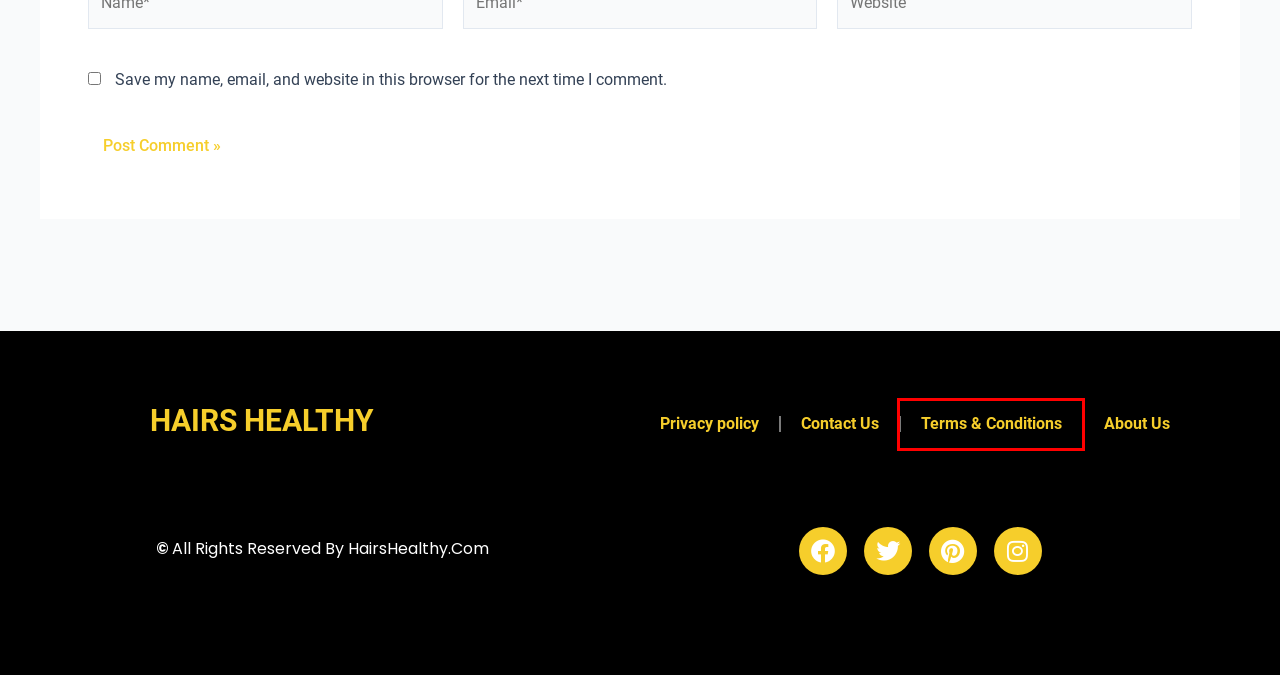Given a webpage screenshot with a red bounding box around a UI element, choose the webpage description that best matches the new webpage after clicking the element within the bounding box. Here are the candidates:
A. Complete Hair Care Solutions for Beautiful, Healthy hairs
B. Privacy Policy for Your Hair Care Destination
C. Hair Niche Terms & Conditions
D. About Us - HAIRS HEALTHY
E. Hairs Healthy -Guide to Healthy, Beautiful, and Strong Hair
F. Contact Us - Get in Touch for All Your Hair Care Needs
G. Is Kaleidoscope hair products good for your hair?
H. Best Hair Growth Products to Make Your Hair Grow Faster

C